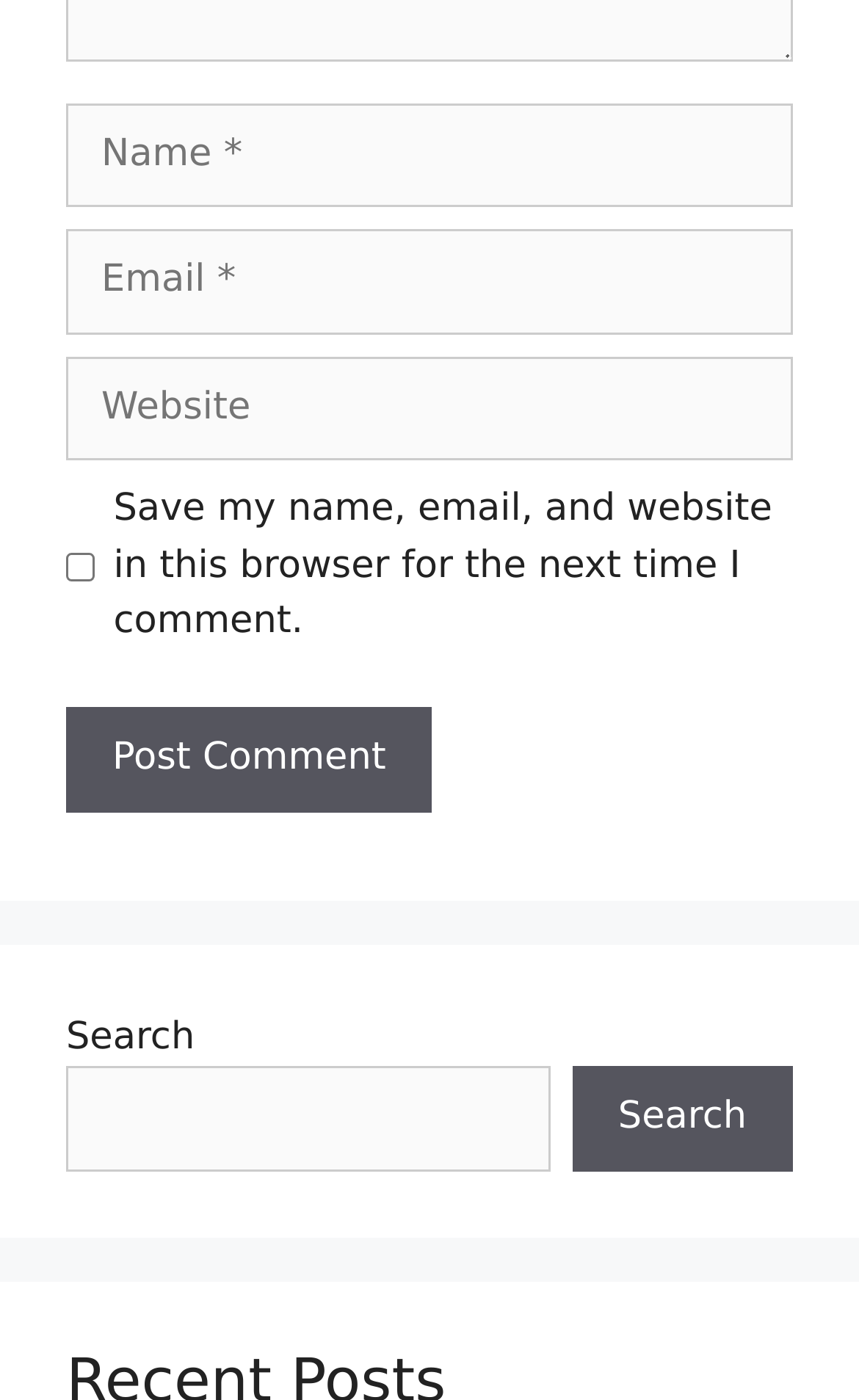What is the purpose of the checkbox?
Look at the image and construct a detailed response to the question.

The checkbox has a label 'Save my name, email, and website in this browser for the next time I comment.' which indicates its purpose is to save the user's comment information for future use.